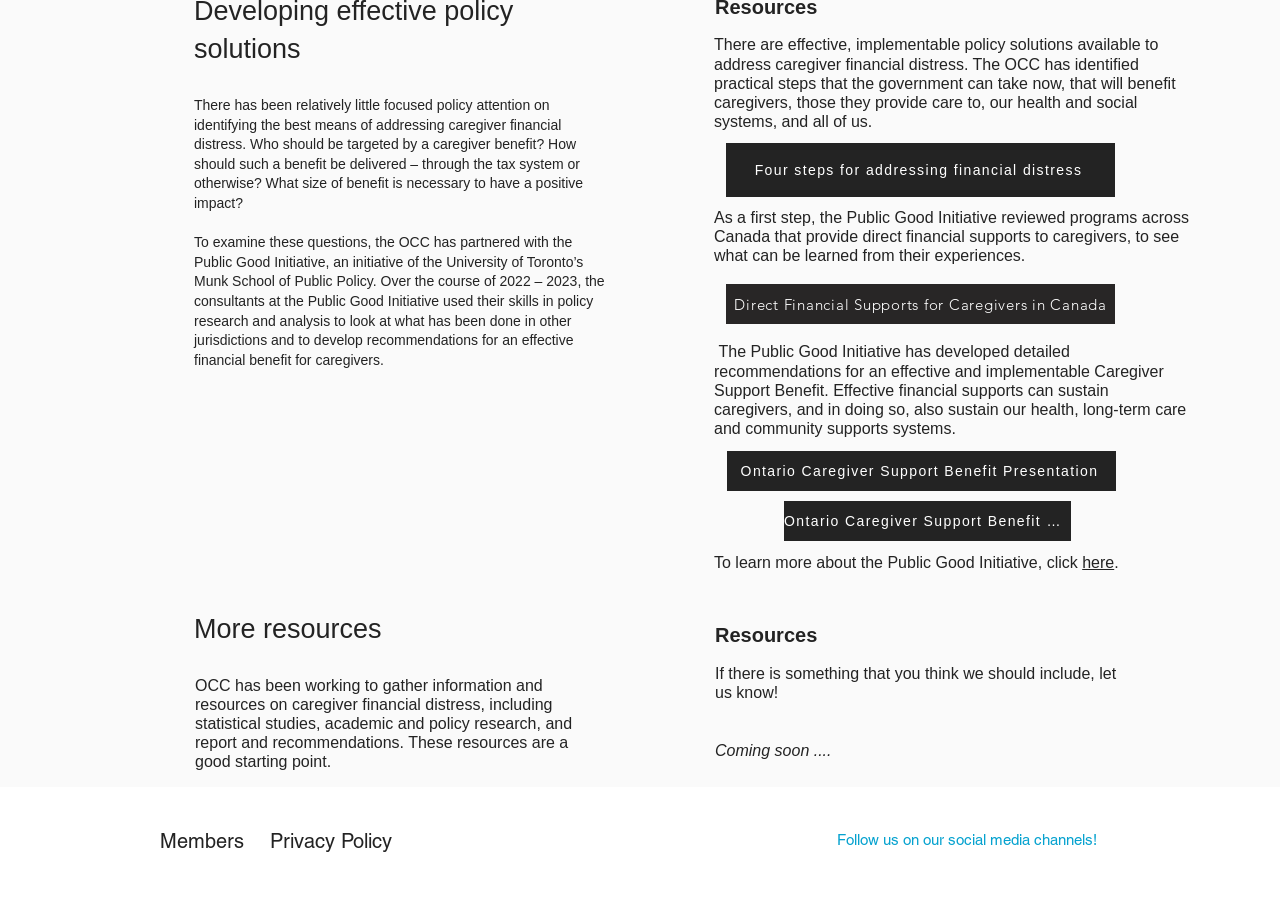What social media channels are available to follow?
Please answer the question as detailed as possible.

The social media channels available to follow are Facebook, Twitter, LinkedIn, and Instagram, which are listed in the 'Barre de réseaux sociaux' section at the bottom of the webpage.